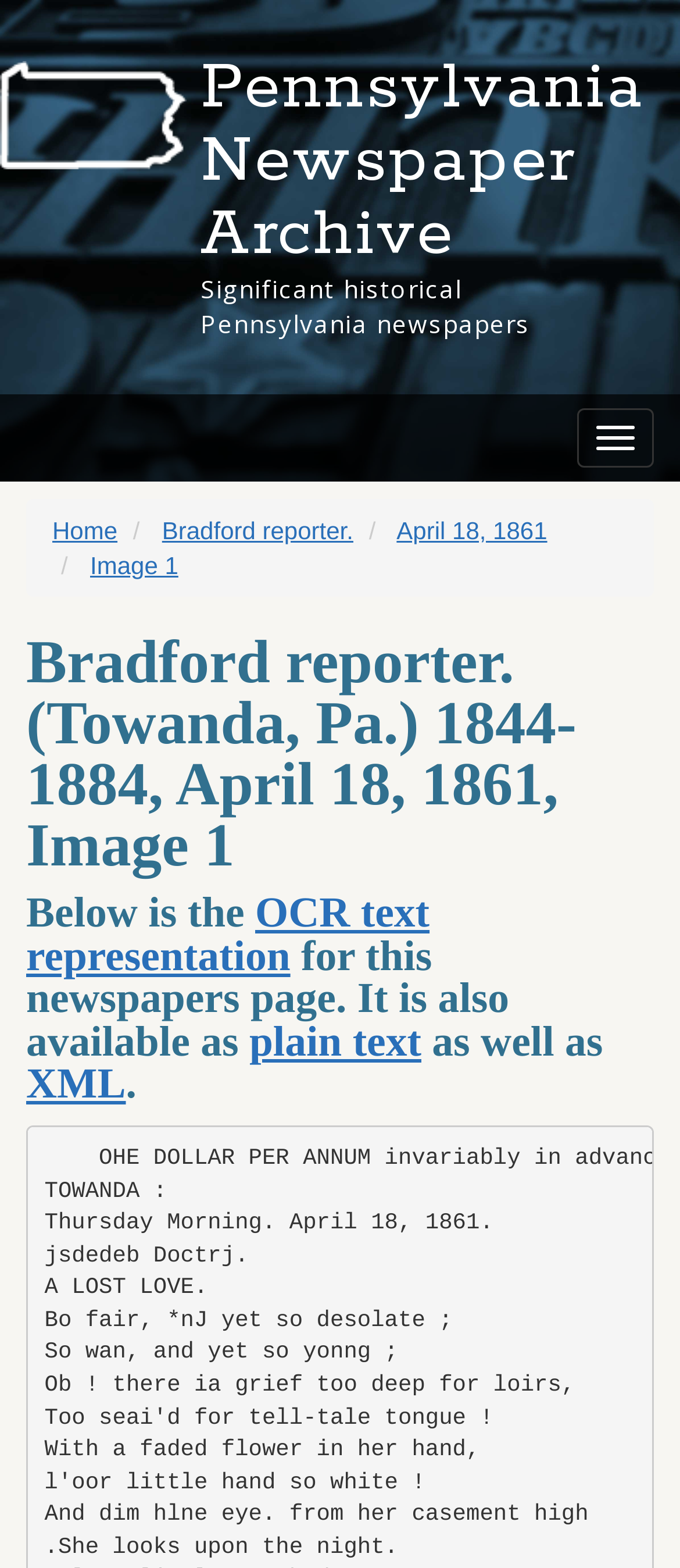Locate the bounding box coordinates of the item that should be clicked to fulfill the instruction: "Go to home page".

[0.077, 0.329, 0.173, 0.347]